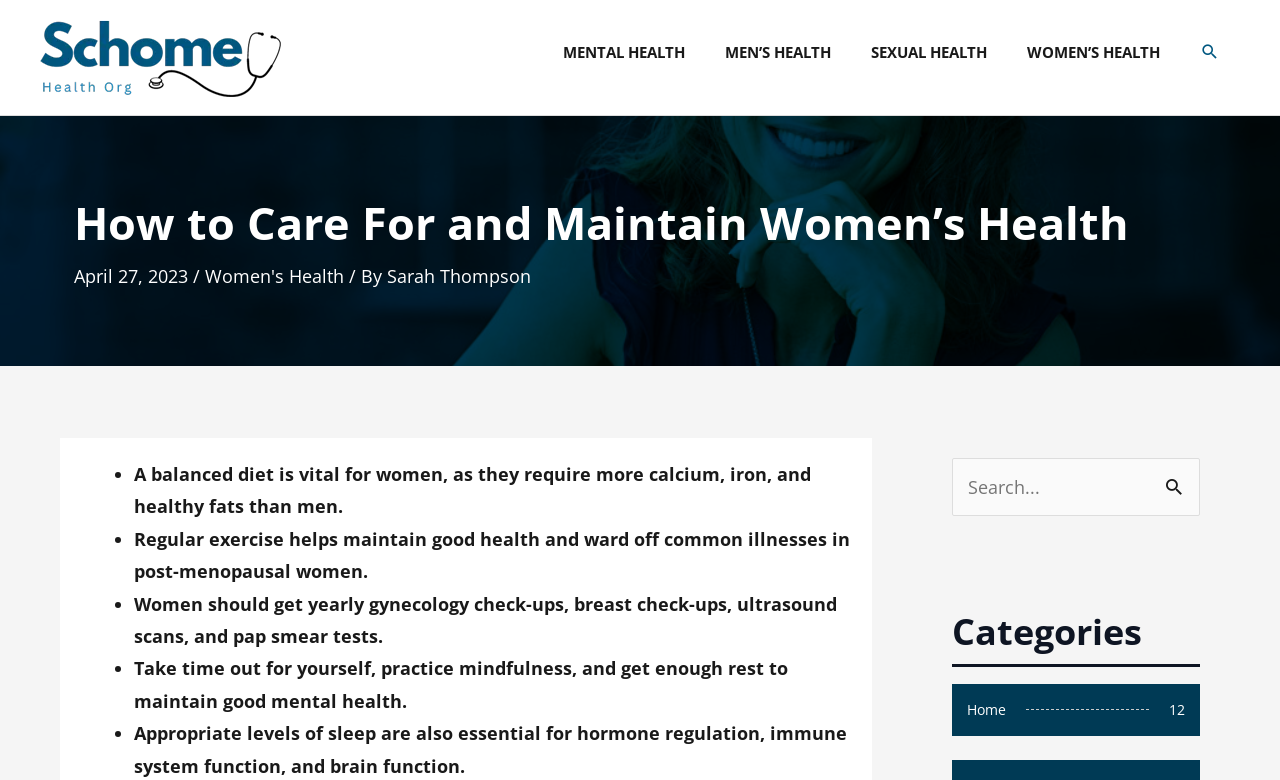Please provide a comprehensive response to the question based on the details in the image: What is the purpose of the search box?

The search box is located at the top right corner of the webpage, and it is accompanied by a search icon and a button that says 'Search'. The purpose of the search box is to allow users to search for specific content on the website.